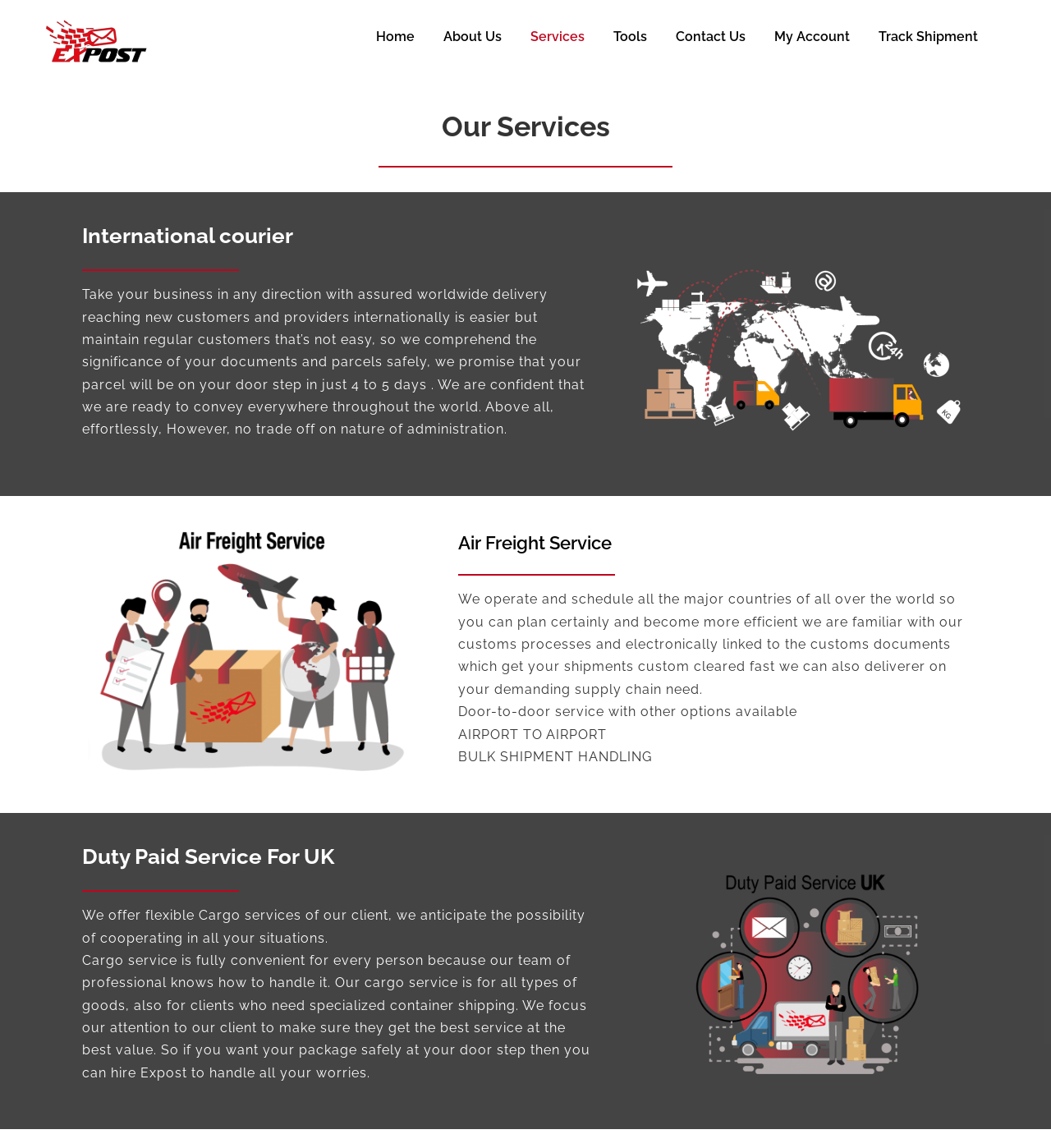What social media platforms does the company have a presence on?
Please provide a single word or phrase as your answer based on the screenshot.

Facebook, Twitter, Instagram